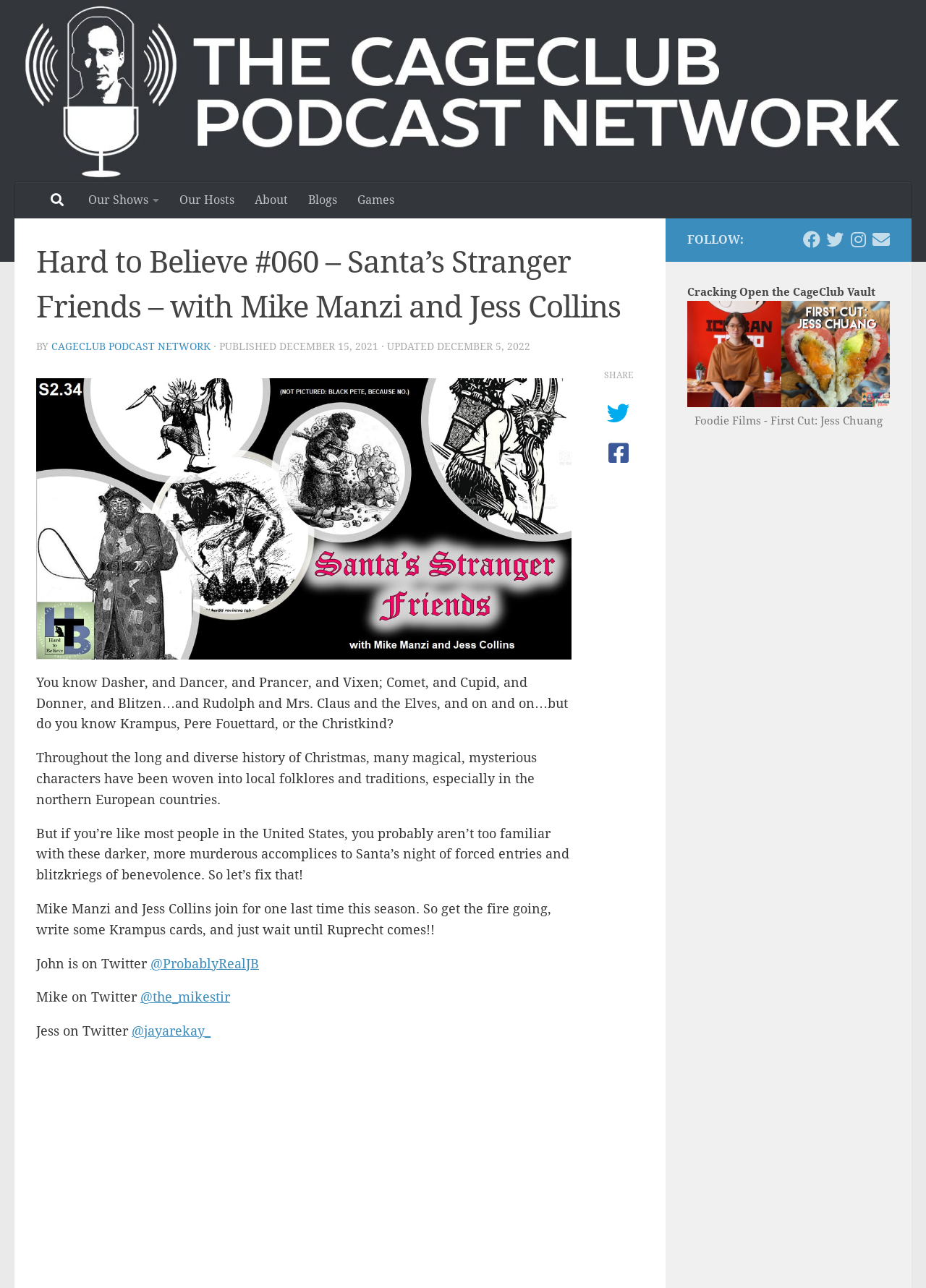Can you identify and provide the main heading of the webpage?

Hard to Believe #060 – Santa’s Stranger Friends – with Mike Manzi and Jess Collins